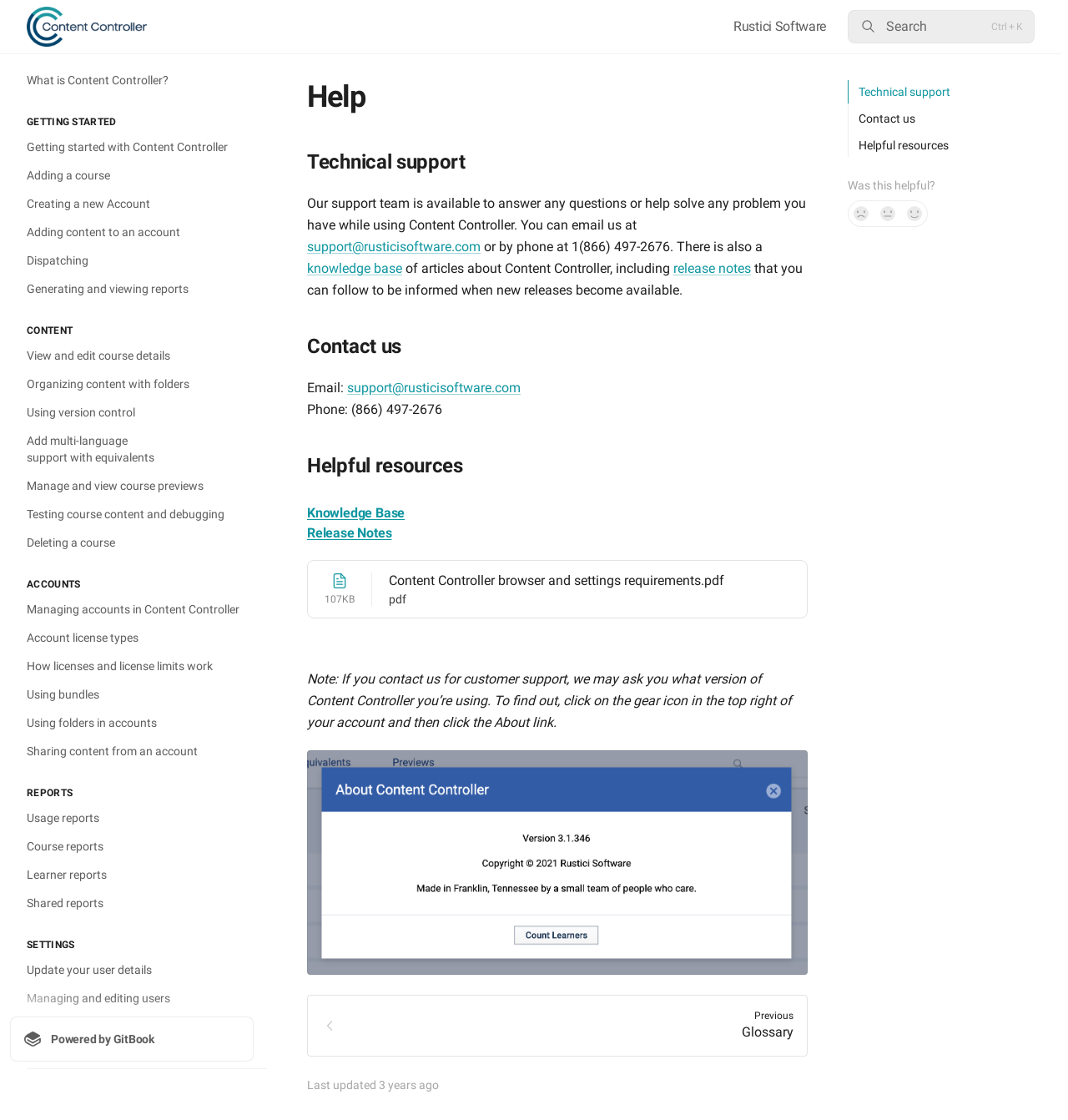Determine the bounding box coordinates of the section I need to click to execute the following instruction: "View and edit course details". Provide the coordinates as four float numbers between 0 and 1, i.e., [left, top, right, bottom].

[0.009, 0.306, 0.238, 0.329]